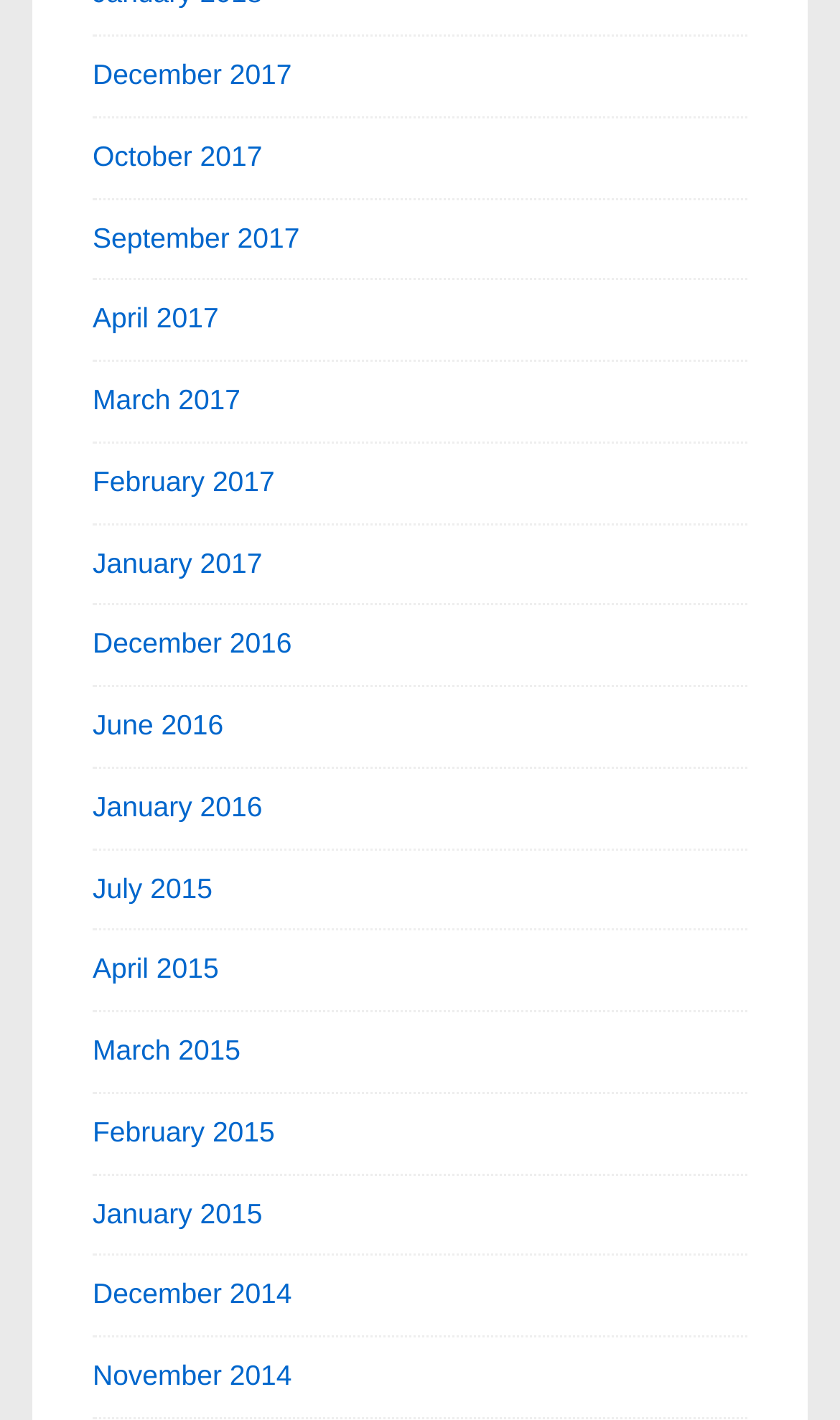Please answer the following question using a single word or phrase: 
What is the earliest month listed?

January 2014